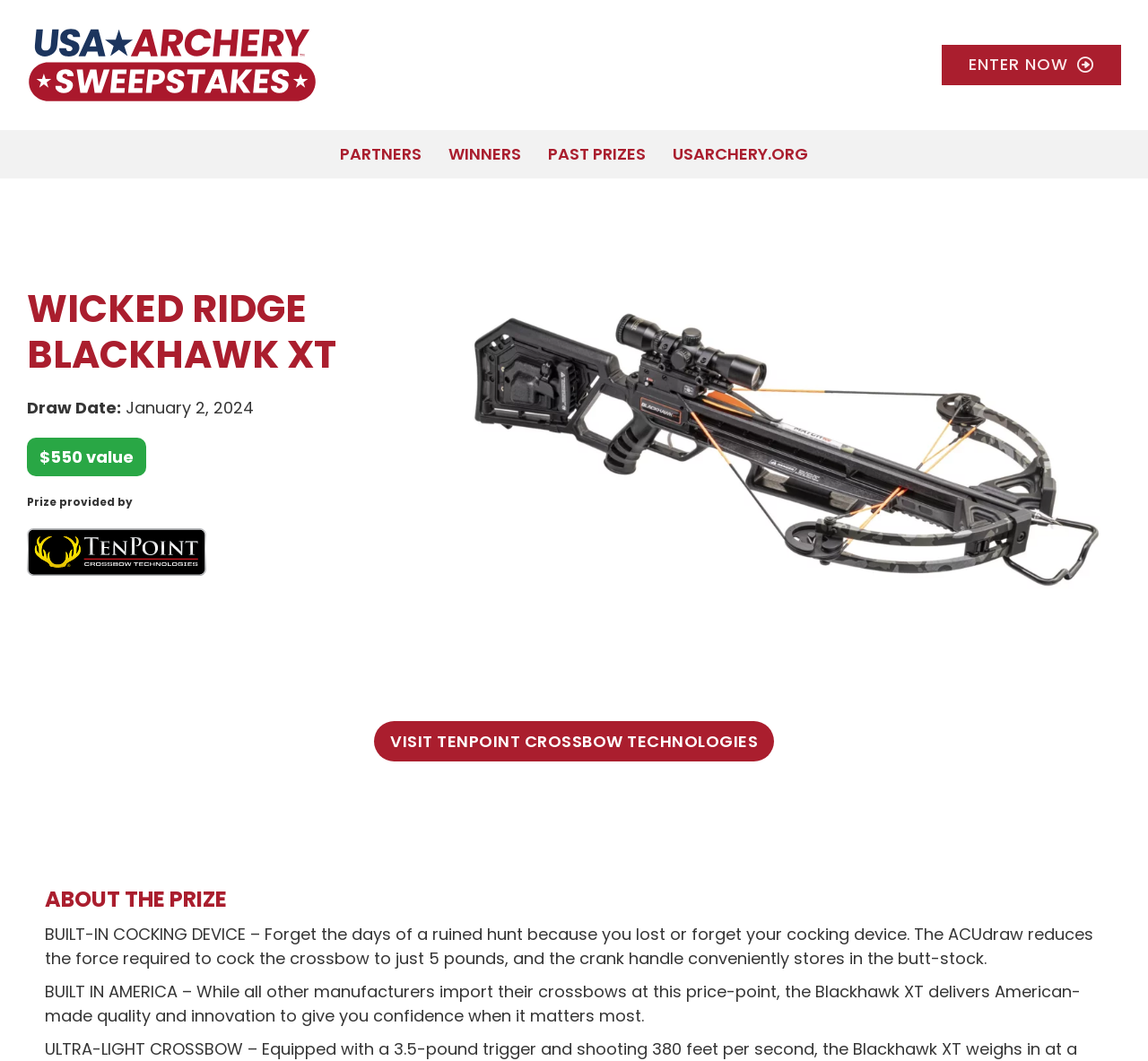Locate and provide the bounding box coordinates for the HTML element that matches this description: "Past Prizes".

[0.477, 0.122, 0.562, 0.168]